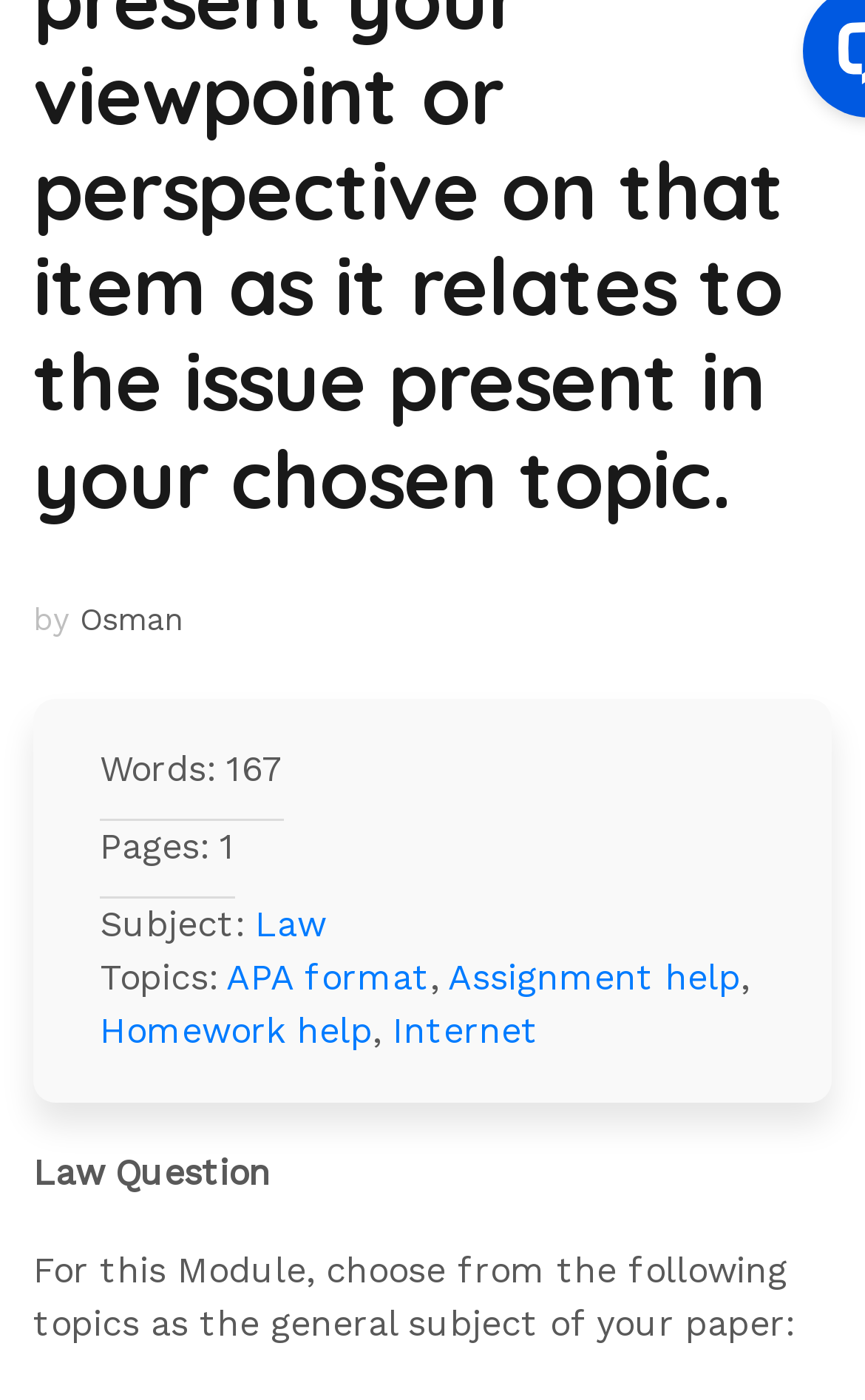Please give a short response to the question using one word or a phrase:
What is the topic of the assignment?

Law Question